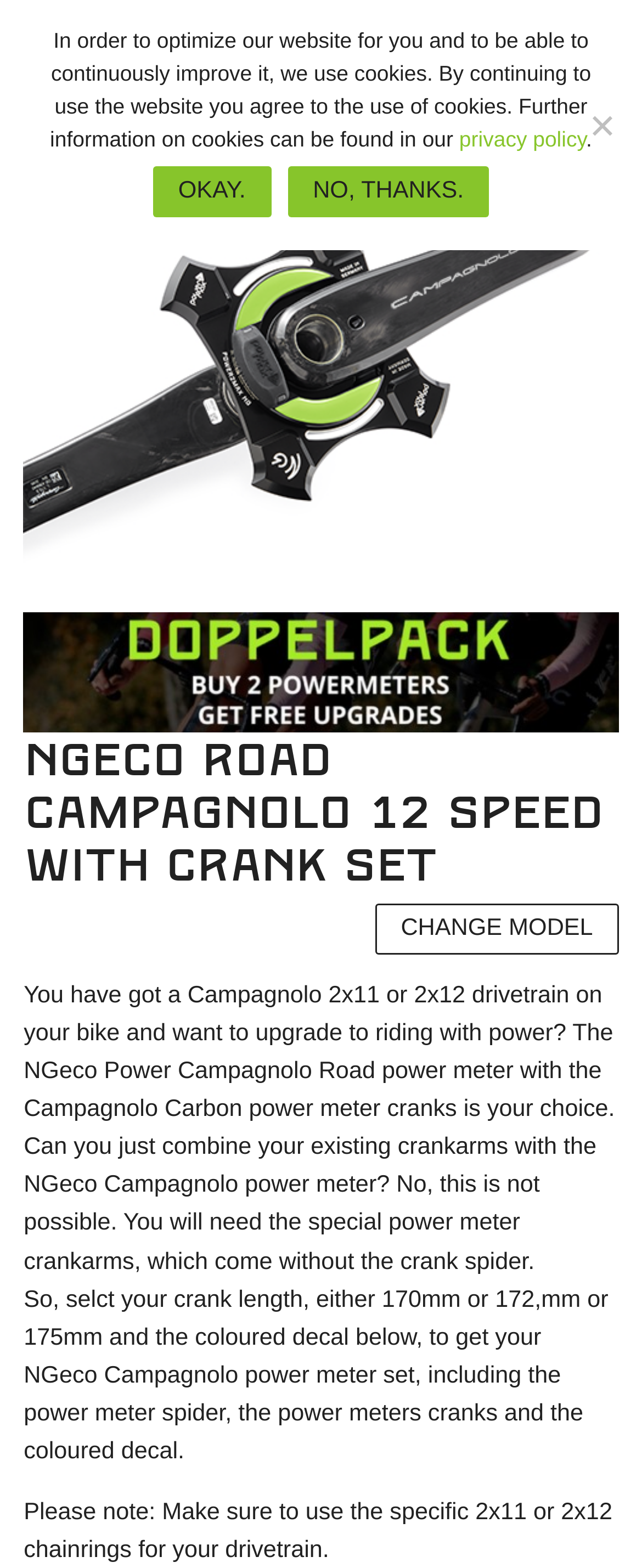Bounding box coordinates should be in the format (top-left x, top-left y, bottom-right x, bottom-right y) and all values should be floating point numbers between 0 and 1. Determine the bounding box coordinate for the UI element described as: alt="Product image 1"

[0.037, 0.114, 0.965, 0.361]